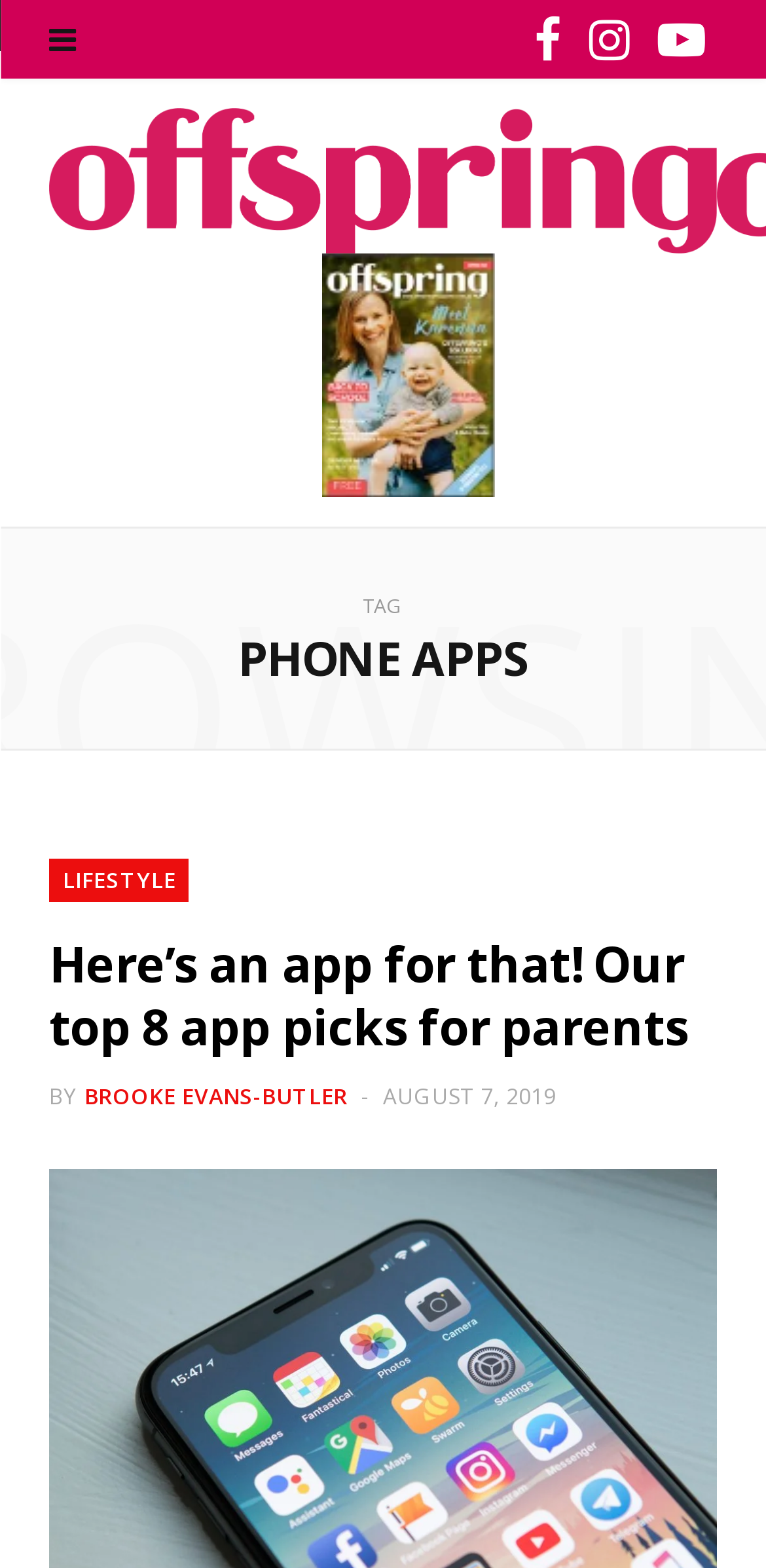Summarize the webpage in an elaborate manner.

The webpage is about phone apps, specifically featuring Offspring Magazine's top 8 app picks for parents. At the top, there are three social media links to Facebook, Instagram, and YouTube, aligned horizontally. Below these links, there is a large link to Offspring Magazine, accompanied by an image of the magazine's logo. 

To the right of the magazine's logo, there is another link with an image, but the image is not described. Below this link, there is a "TAG" label. 

The main content of the webpage is headed by a large "PHONE APPS" title, followed by a subheading "LIFESTYLE" and then a more detailed heading "Here’s an app for that! Our top 8 app picks for parents". This heading is a link, and it is accompanied by a smaller link with the same text. 

Below the heading, there is a "BY" label, followed by a link to the author's name, Brooke Evans-Butler, and a link to the publication date, August 7, 2019. The publication date is also marked as a time element.